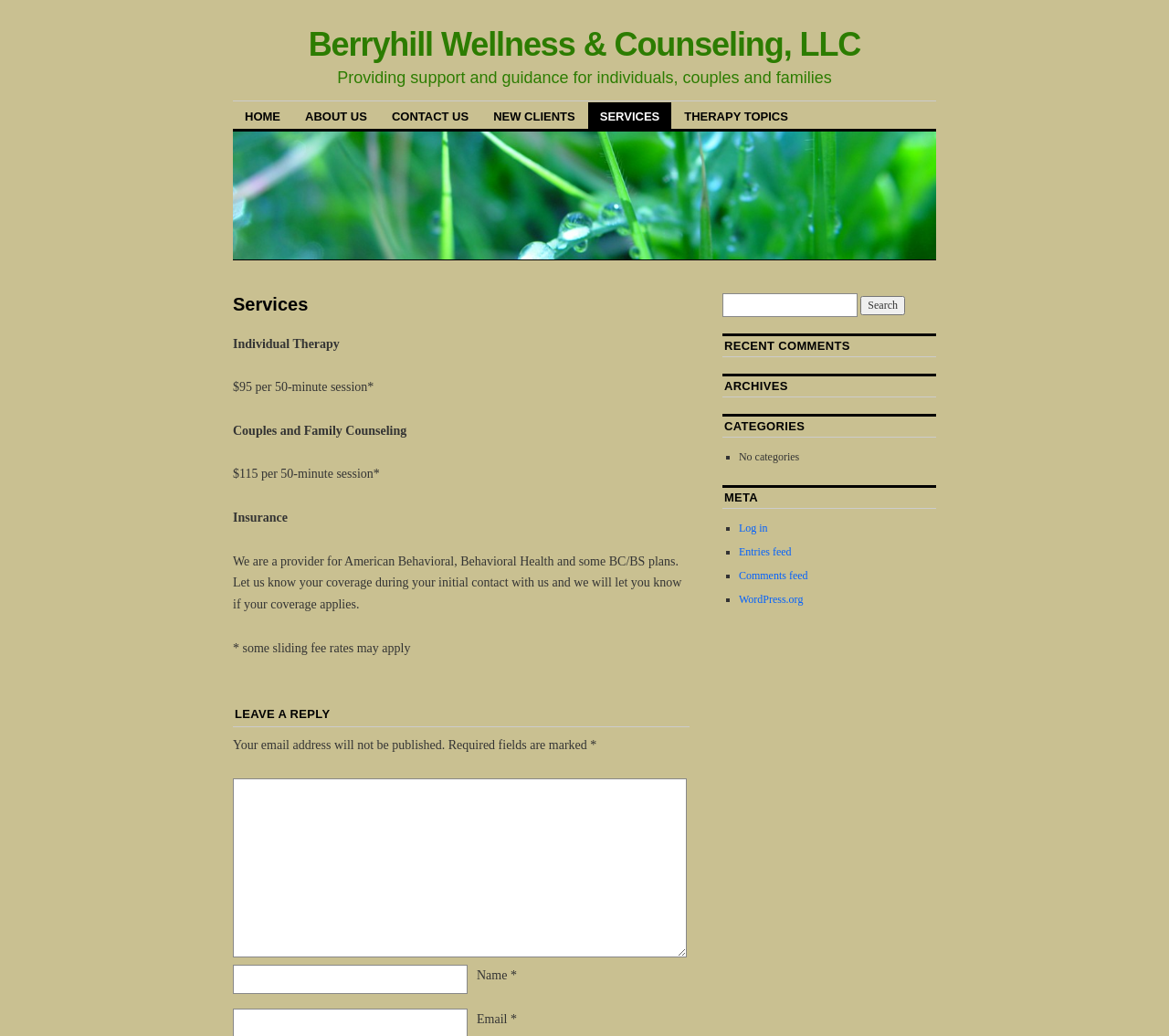Provide a brief response to the question using a single word or phrase: 
What is the search function for?

Search for: